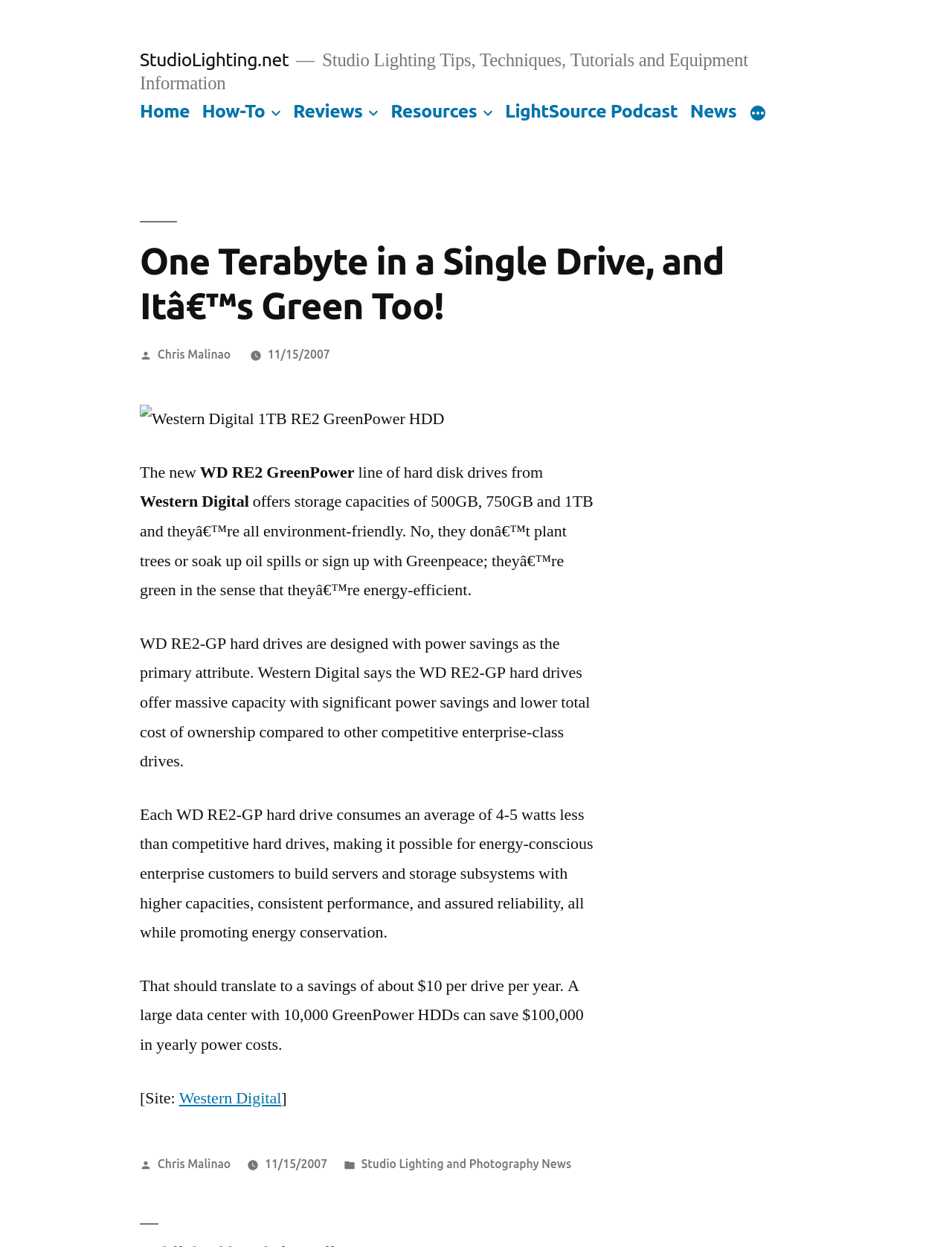Please identify the bounding box coordinates of the element that needs to be clicked to execute the following command: "Click on LightSource Podcast". Provide the bounding box using four float numbers between 0 and 1, formatted as [left, top, right, bottom].

[0.53, 0.081, 0.712, 0.097]